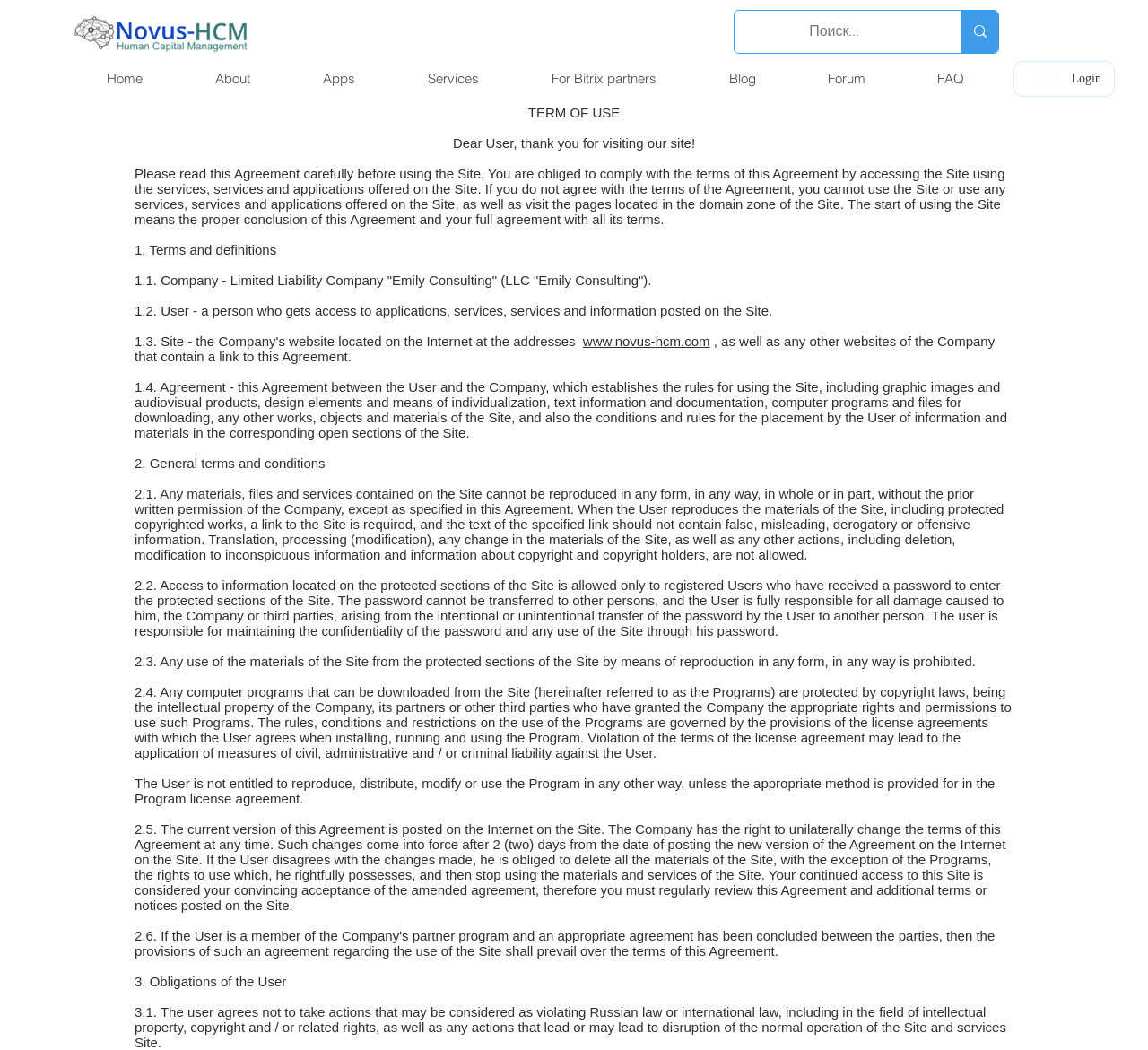Can you determine the bounding box coordinates of the area that needs to be clicked to fulfill the following instruction: "Click on the 'NEWSLETTER' link"?

None